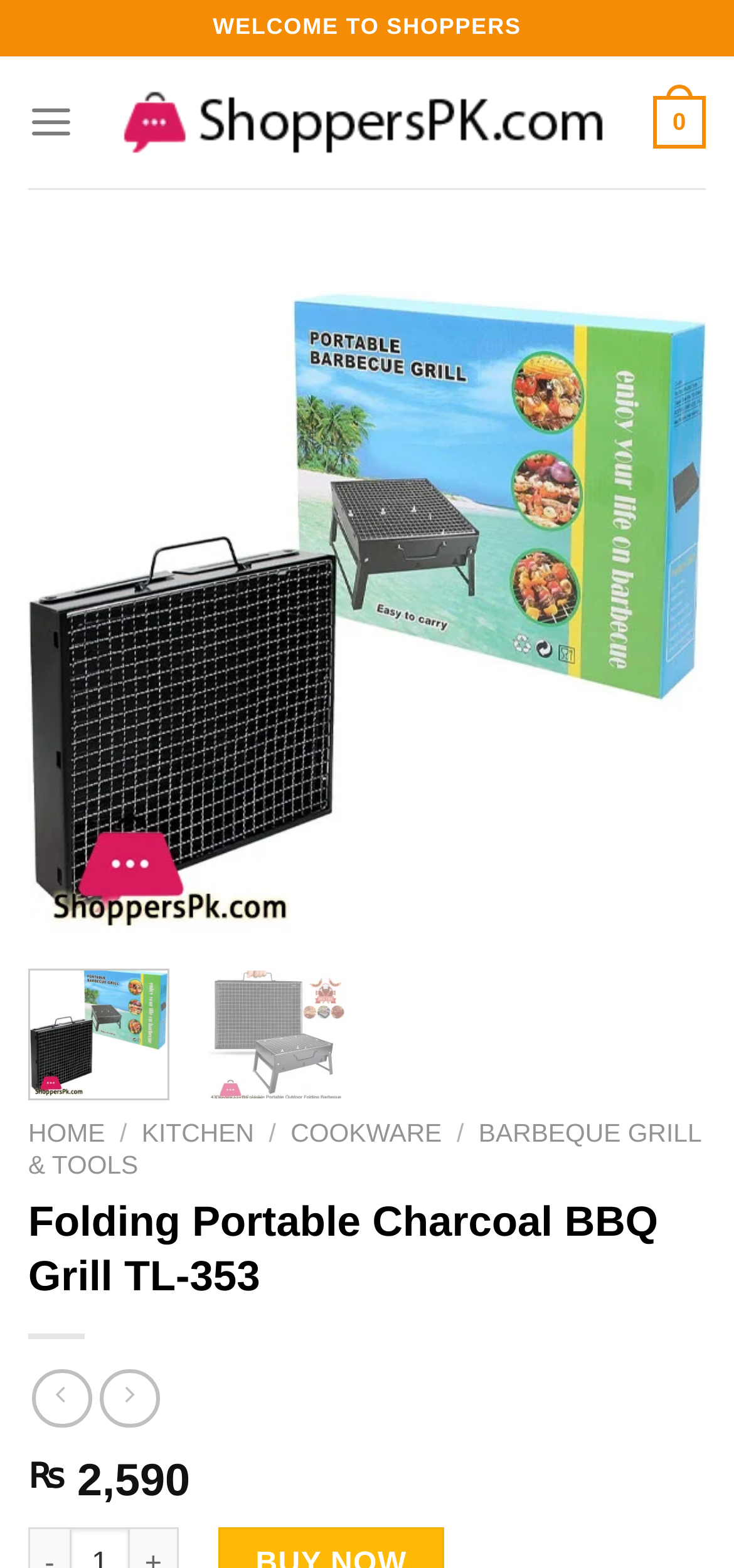Create a detailed summary of all the visual and textual information on the webpage.

The webpage is about a product, specifically a "Folding Portable Charcoal BBQ Grill TL-353" in Pakistan. At the top, there is a header section with the website's name "ShoppersPk.com" in the middle, accompanied by a logo on the left and a "Menu" link on the right. Below the header, there is a prominent display of the product's name and a large image of the grill, taking up most of the top half of the page.

On the left side, there is a navigation menu with links to "HOME", "KITCHEN", "COOKWARE", and "BARBEQUE GRILL & TOOLS". Below the product's name, there is a section with the product's price, "₨ 2,590", and a quantity selector. There are also two social media links, represented by icons, on the bottom left.

On the right side, there is a smaller image of the grill, and a link to the product's details. At the very bottom, there is a "WELCOME TO SHOPPERS" message. Overall, the webpage is focused on showcasing the product and providing easy access to its details and purchasing options.